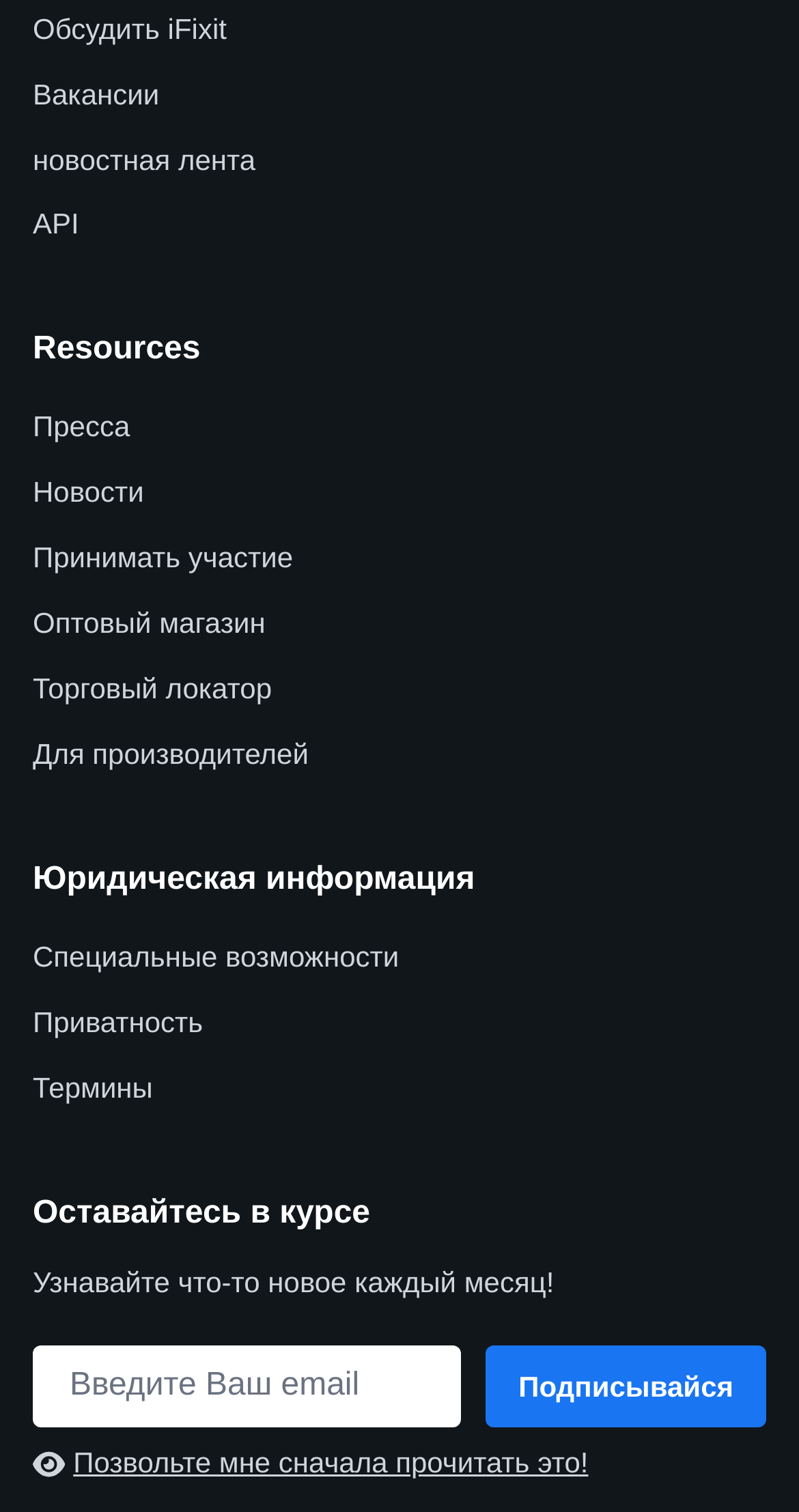Identify the bounding box coordinates for the UI element described as follows: "Новости". Ensure the coordinates are four float numbers between 0 and 1, formatted as [left, top, right, bottom].

[0.041, 0.315, 0.18, 0.336]